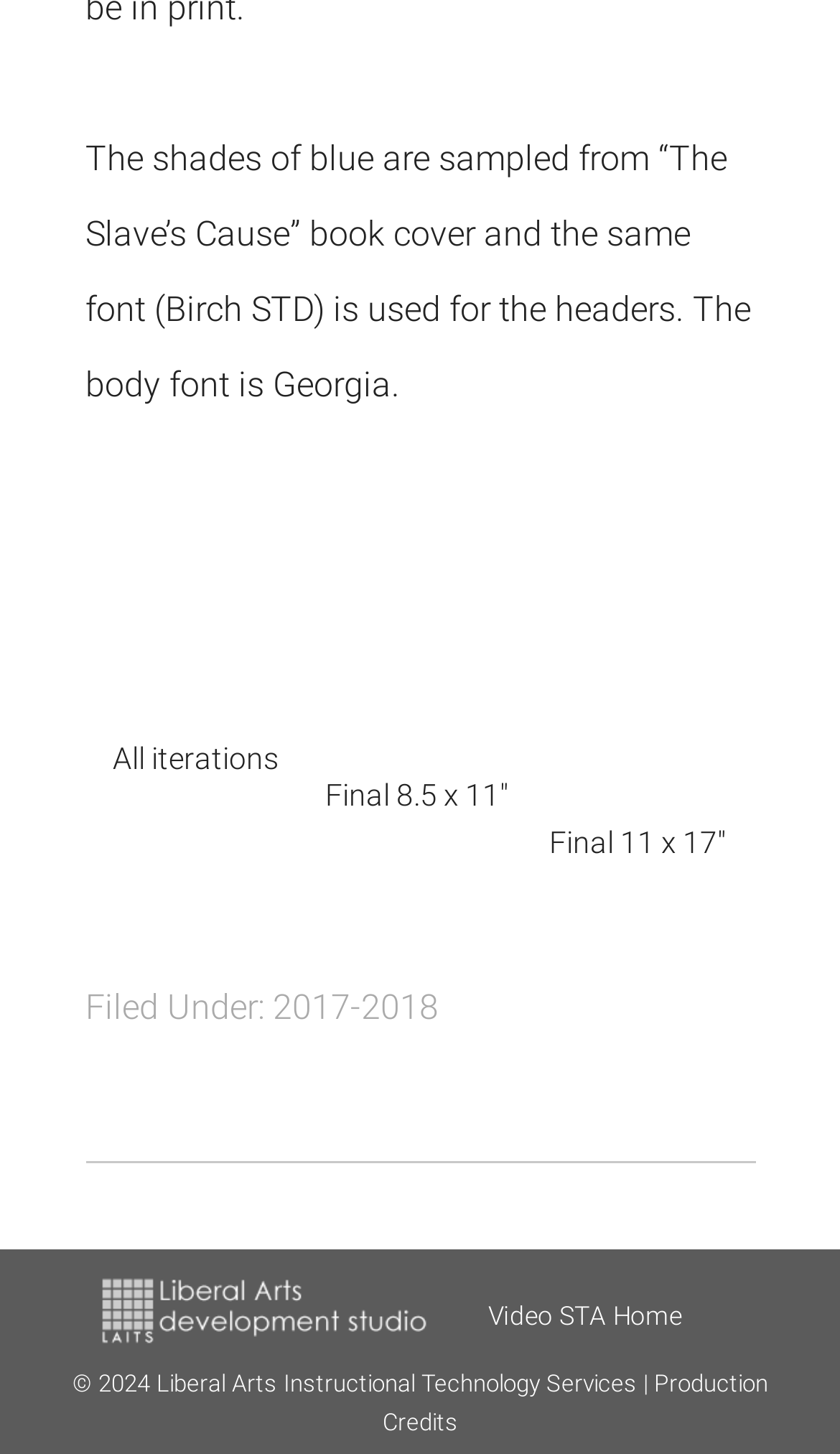How many figures are on the webpage?
Respond with a short answer, either a single word or a phrase, based on the image.

3